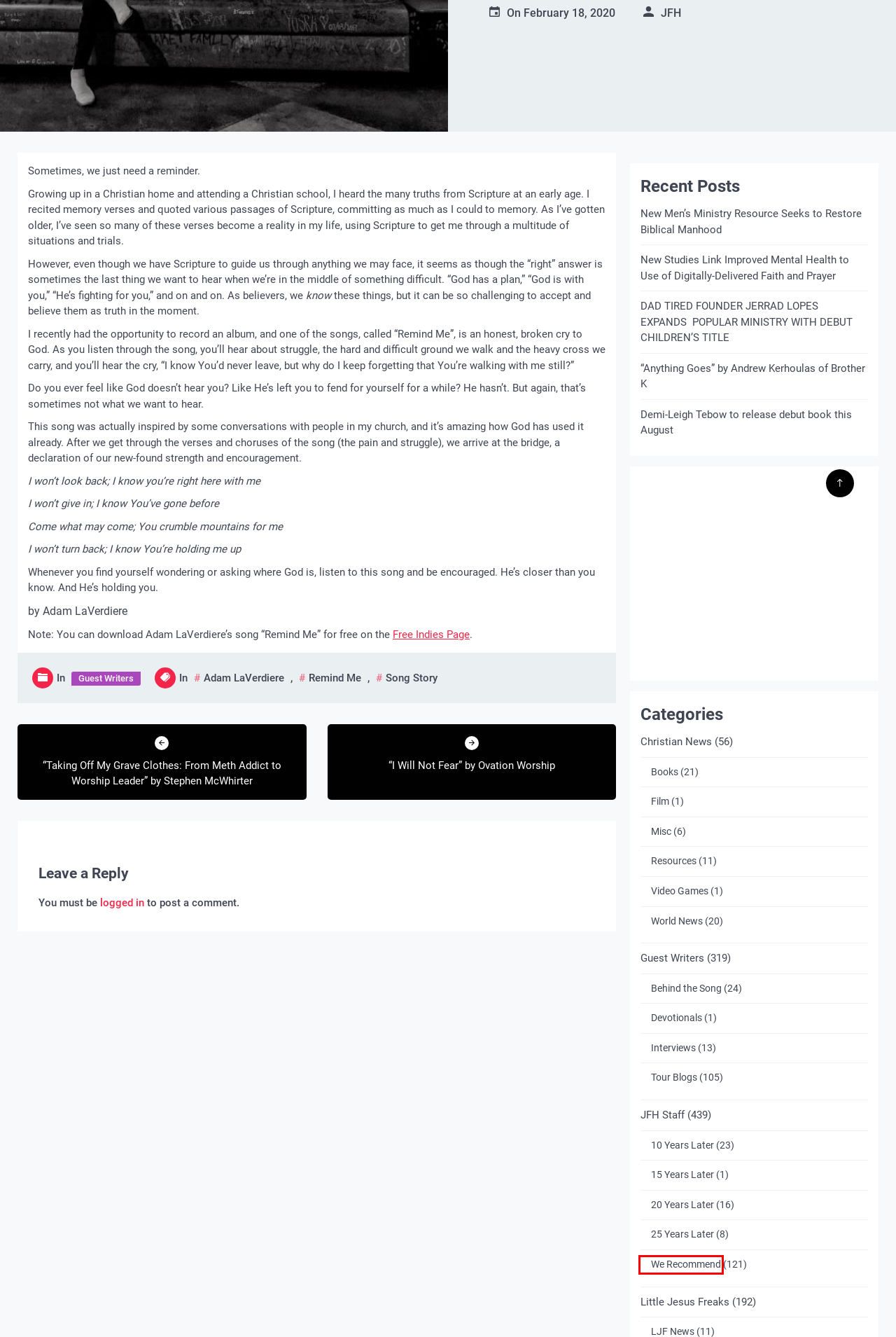Look at the screenshot of a webpage, where a red bounding box highlights an element. Select the best description that matches the new webpage after clicking the highlighted element. Here are the candidates:
A. Log In ‹ JFH Blog — WordPress
B. We Recommend – JFH Blog
C. Jesusfreakhideout.com Free Indie Music Downloads
D. Song Story – JFH Blog
E. Behind the Song – JFH Blog
F. Video Games – JFH Blog
G. Film – JFH Blog
H. Resources – JFH Blog

B